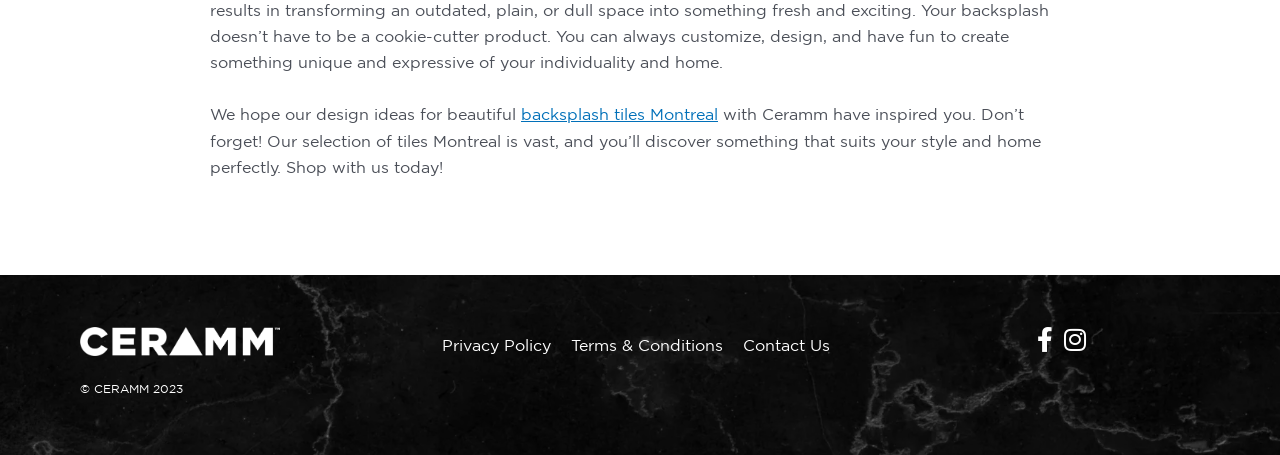Answer the question below in one word or phrase:
What is the name of the company?

CERAMM